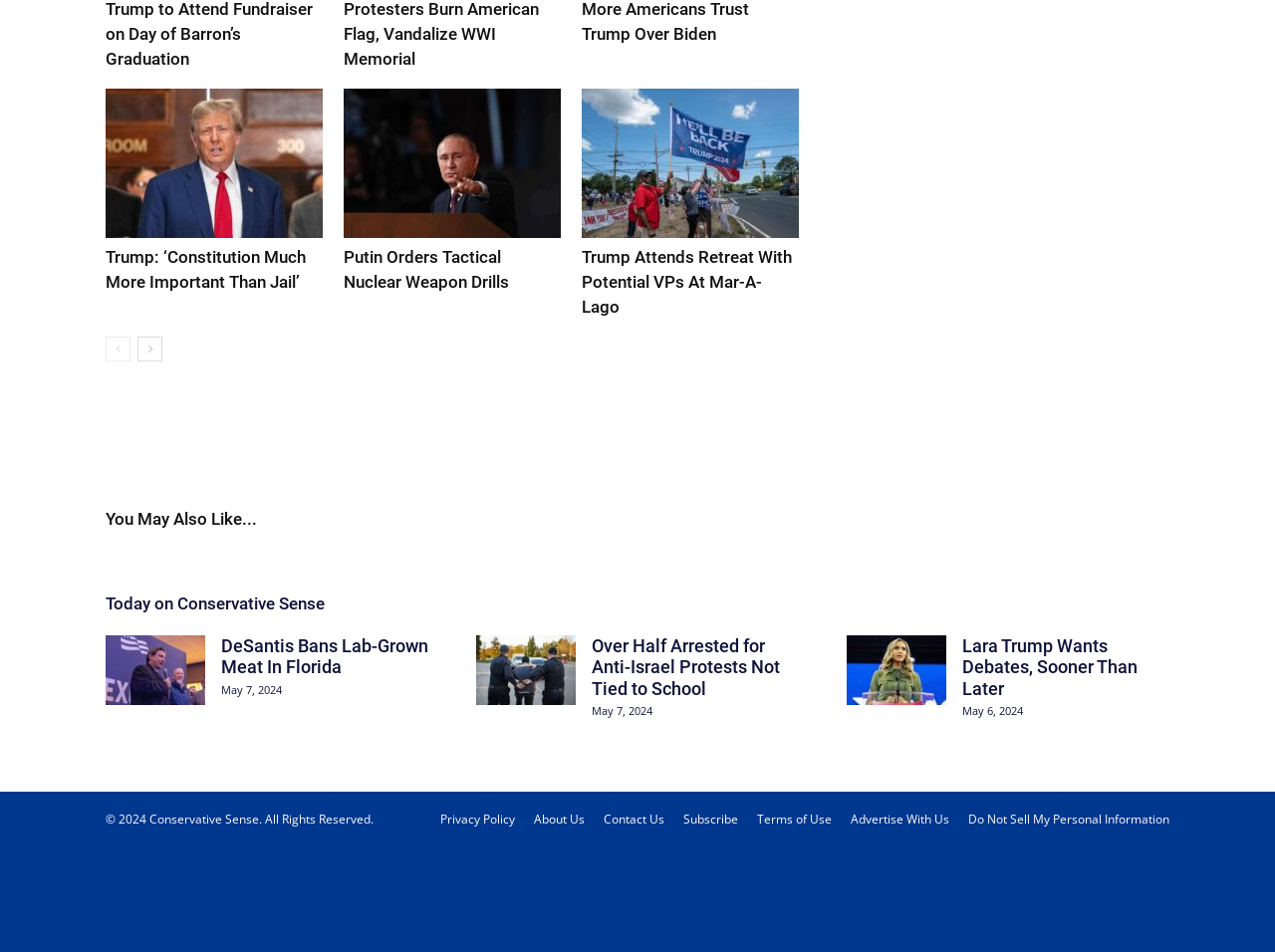Give a one-word or short phrase answer to the question: 
What is the date of the news article 'Lara Trump Wants Debates, Sooner Than Later'?

May 6, 2024